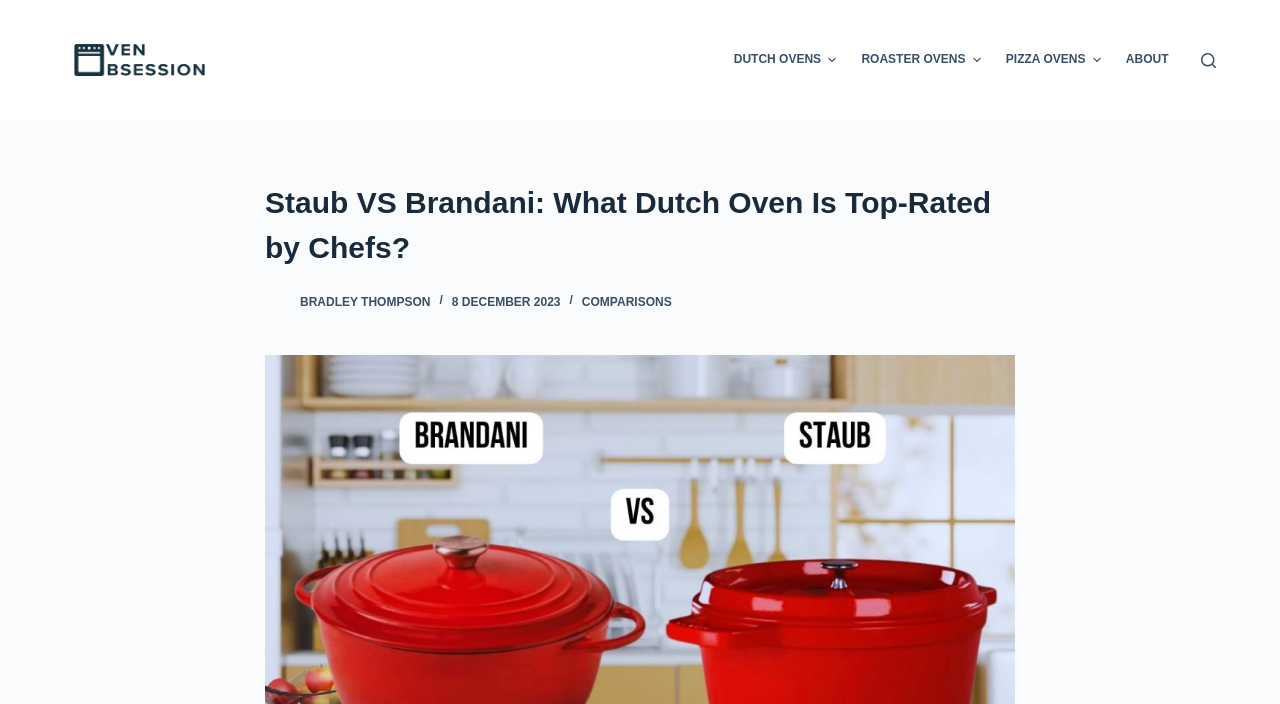What is the logo of the website?
Refer to the image and provide a concise answer in one word or phrase.

Oven Obsession